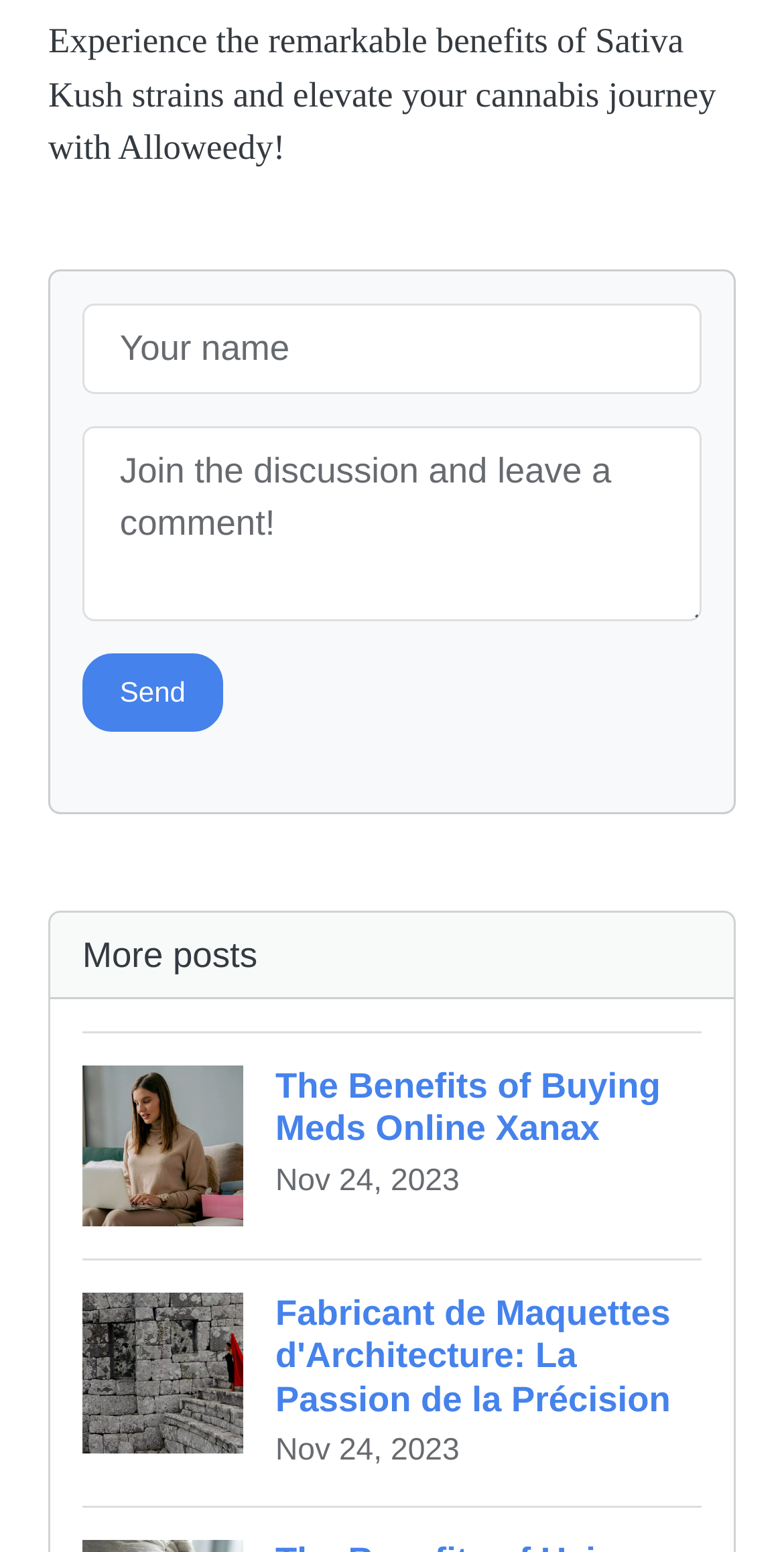Respond with a single word or phrase to the following question: What is the topic of the first link?

Buying meds online